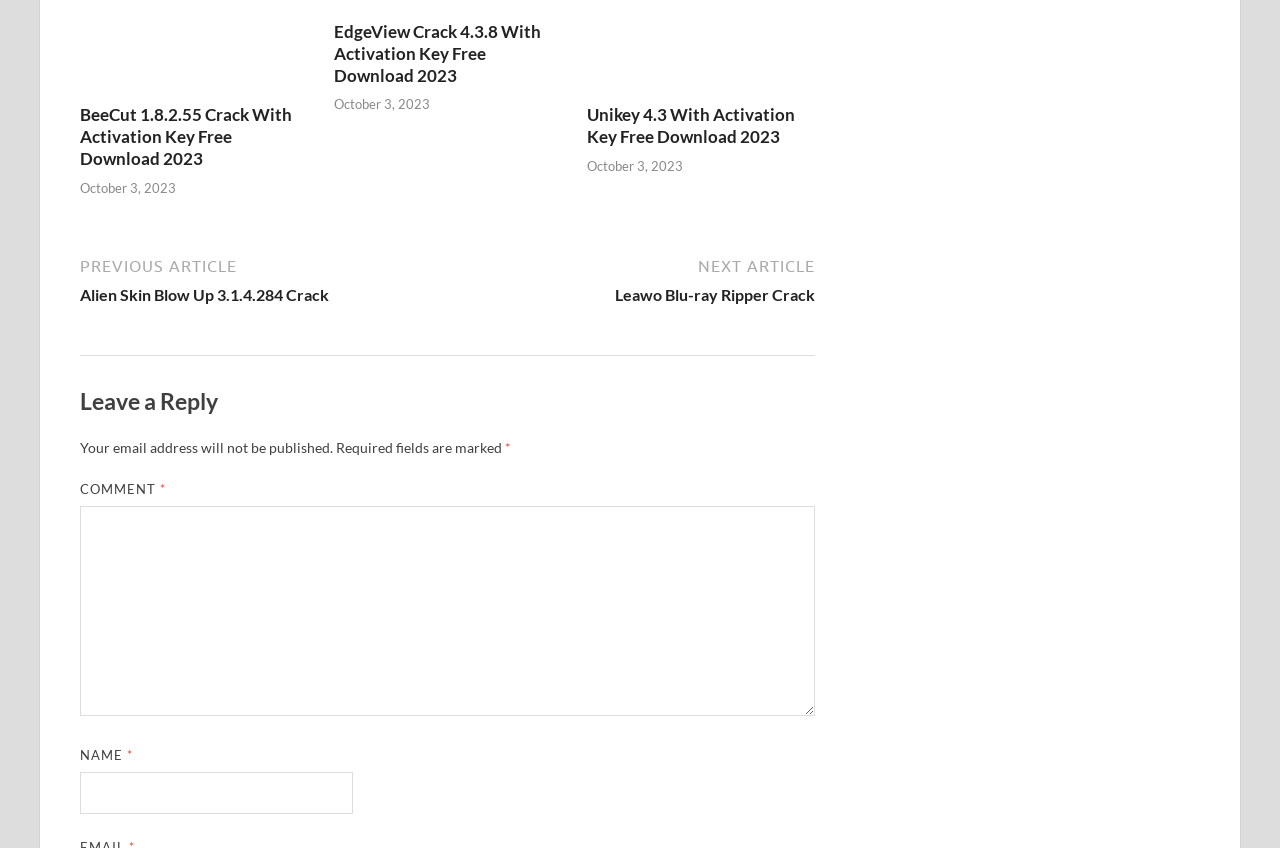Provide the bounding box coordinates of the area you need to click to execute the following instruction: "Download BeeCut 1.8.2.55 Crack With Activation Key".

[0.062, 0.096, 0.241, 0.119]